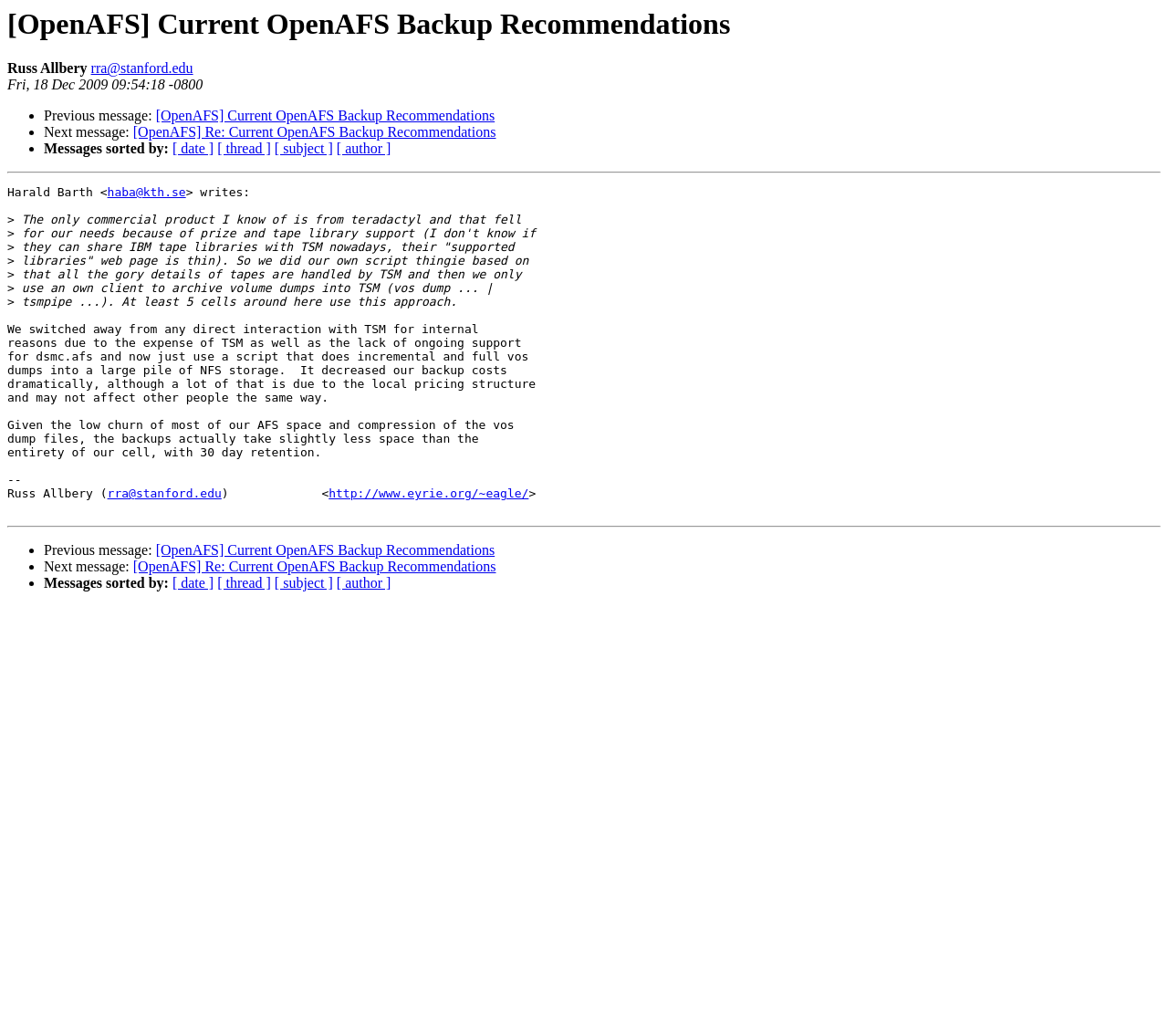Explain the webpage in detail.

This webpage appears to be a discussion forum or mailing list archive, specifically focused on OpenAFS backup recommendations. At the top, there is a heading with the title "[OpenAFS] Current OpenAFS Backup Recommendations" and the author's name "Russ Allbery" with an email link. Below this, there is a timestamp indicating when the message was posted.

The main content of the page is a message from Harald Barth, which discusses the use of commercial products for OpenAFS backup and the development of a custom script-based solution. The message is divided into several paragraphs, with the text describing the approach taken and the benefits of using this method.

Throughout the message, there are several links to other related messages, including "Previous message" and "Next message" links, as well as links to sort messages by date, thread, subject, or author. These links are arranged in a list format with bullet points.

At the bottom of the page, there is a horizontal separator, followed by another set of links to related messages, including "Previous message" and "Next message" links, as well as links to sort messages by date, thread, subject, or author.